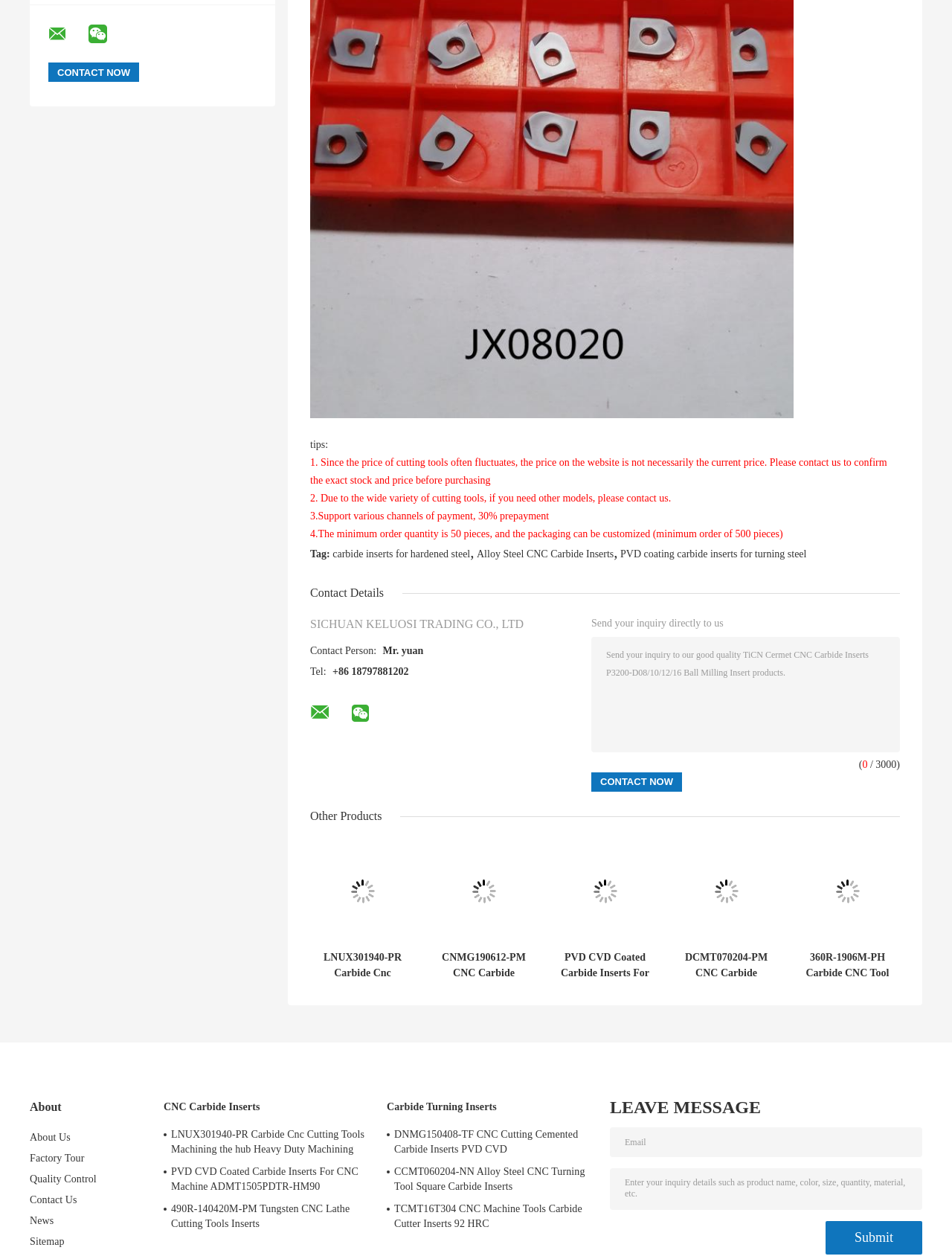Please answer the following question using a single word or phrase: 
What is the minimum order quantity?

50 pieces